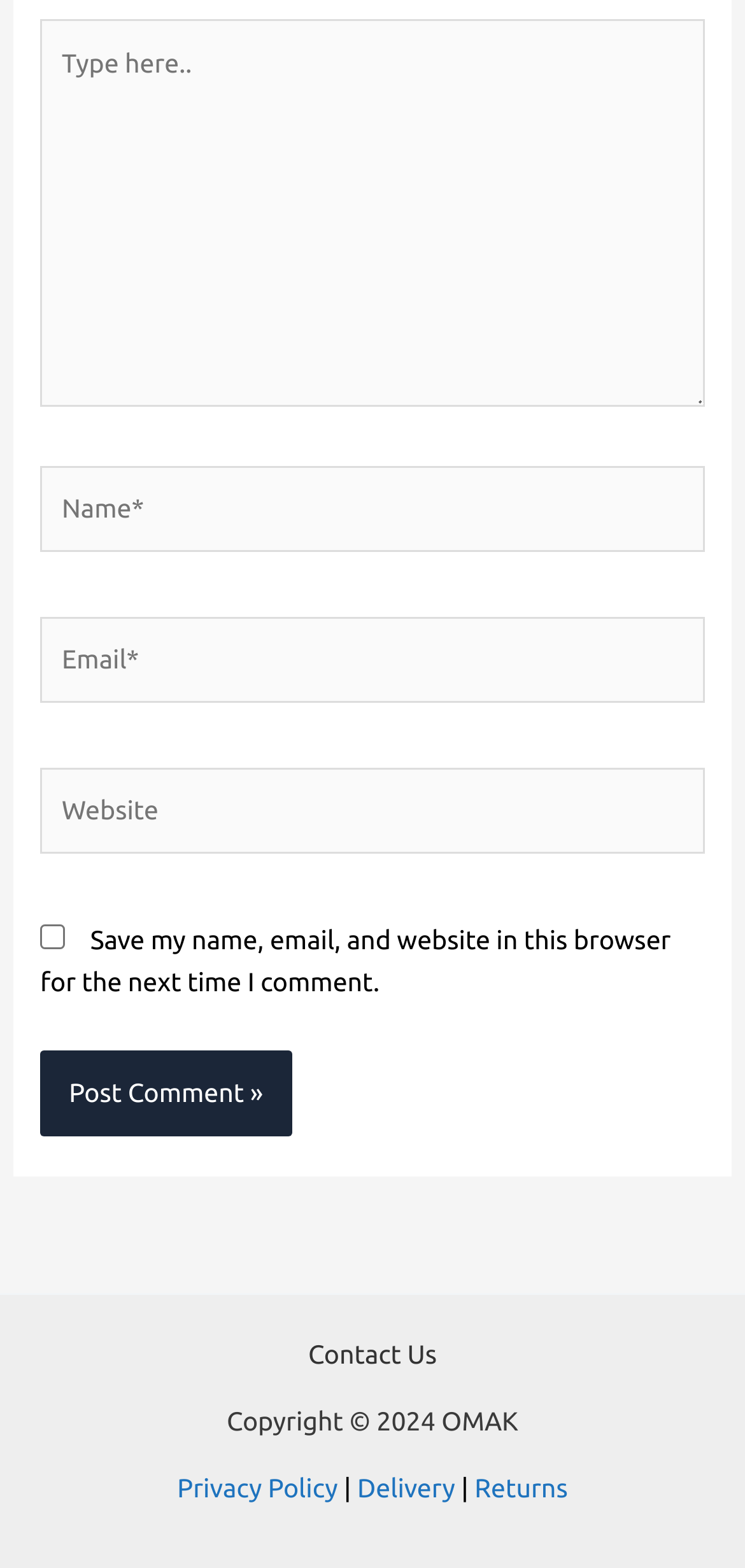Provide the bounding box coordinates for the UI element that is described by this text: "Returns". The coordinates should be in the form of four float numbers between 0 and 1: [left, top, right, bottom].

[0.637, 0.939, 0.762, 0.959]